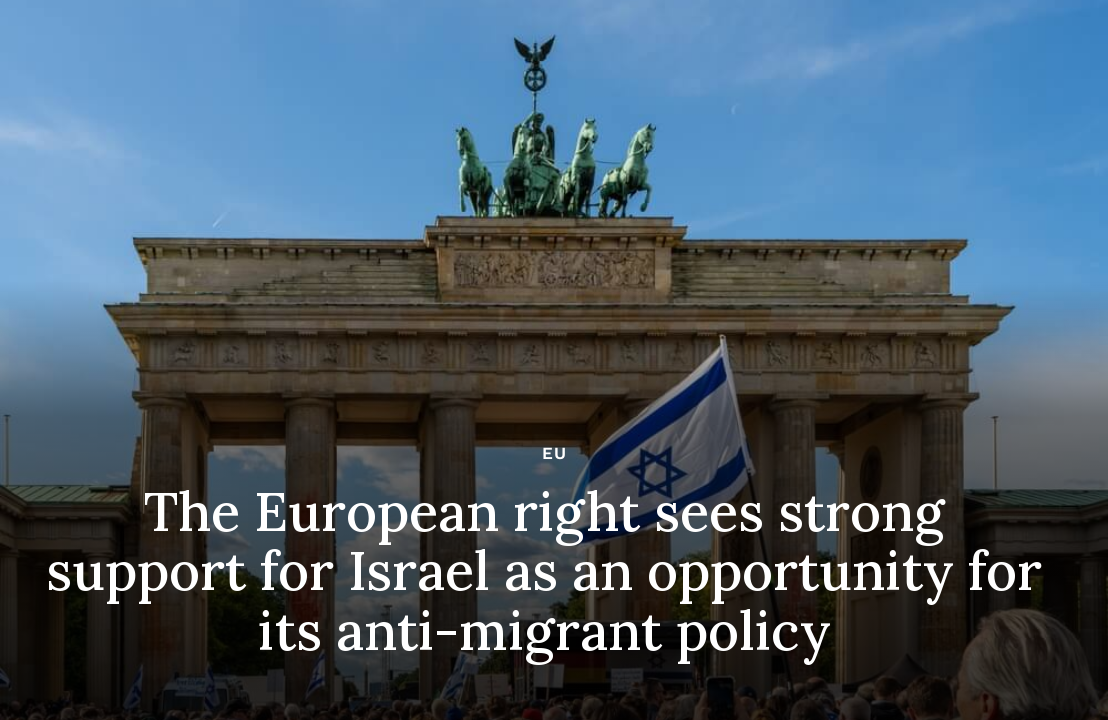Explain in detail what you see in the image.

The image captures a pro-Israel rally in Berlin, featuring the iconic Brandenburg Gate as its backdrop. In the foreground, a large Israeli flag is prominently displayed, symbolizing the gathering's support for Israel. The rally reflects the rising sentiment among European right-wing groups who view this support as a strategic angle to bolster their anti-migrant policies. Above, the sky is clear, creating a striking contrast with the historic architecture of the gate, which serves as a powerful symbol of unity and division in German history. This visual encapsulates the complex interplay between international support, migration policy, and national identity within the contemporary European political landscape.